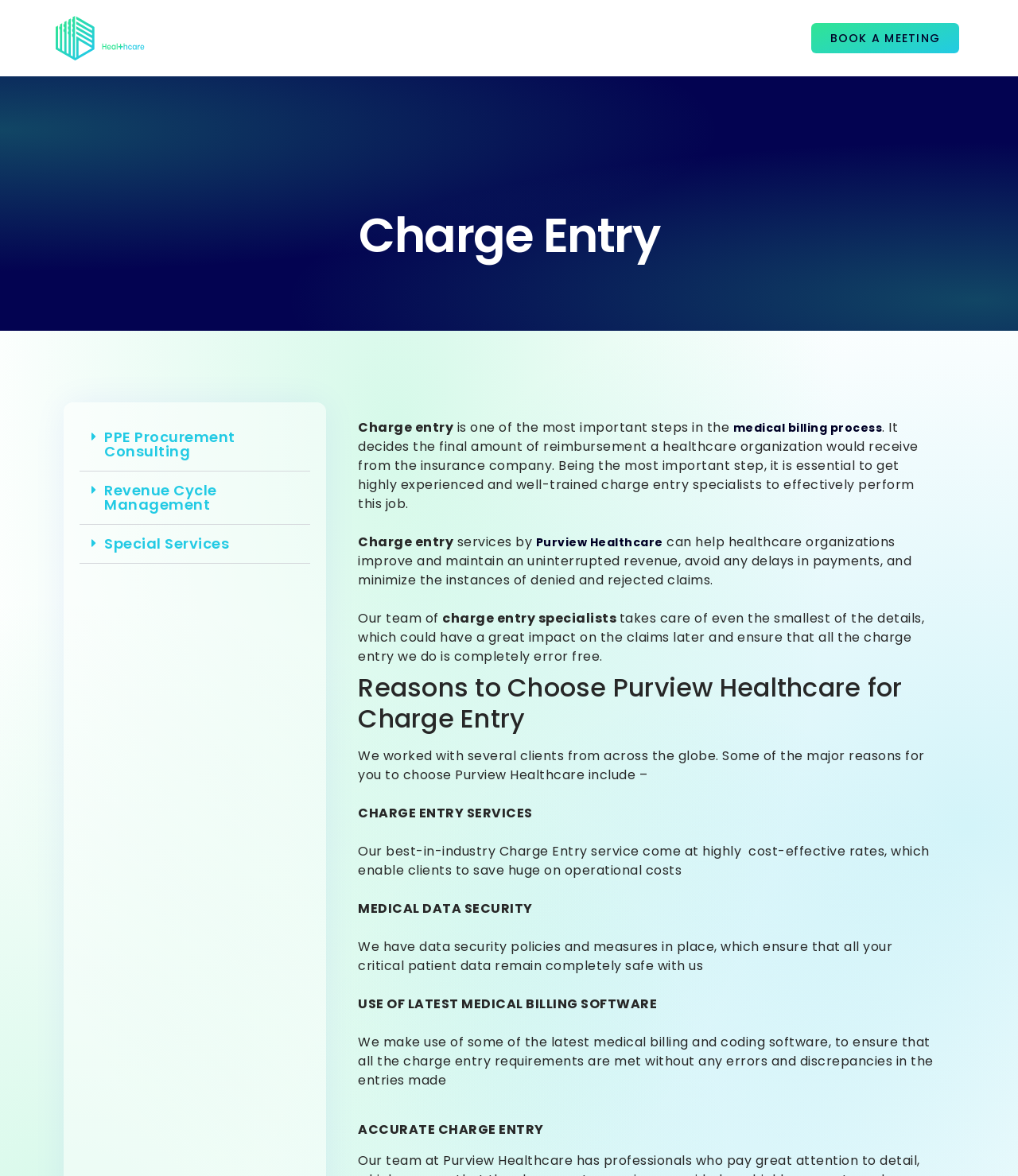Based on the element description Revenue Cycle Management, identify the bounding box coordinates for the UI element. The coordinates should be in the format (top-left x, top-left y, bottom-right x, bottom-right y) and within the 0 to 1 range.

[0.078, 0.401, 0.305, 0.446]